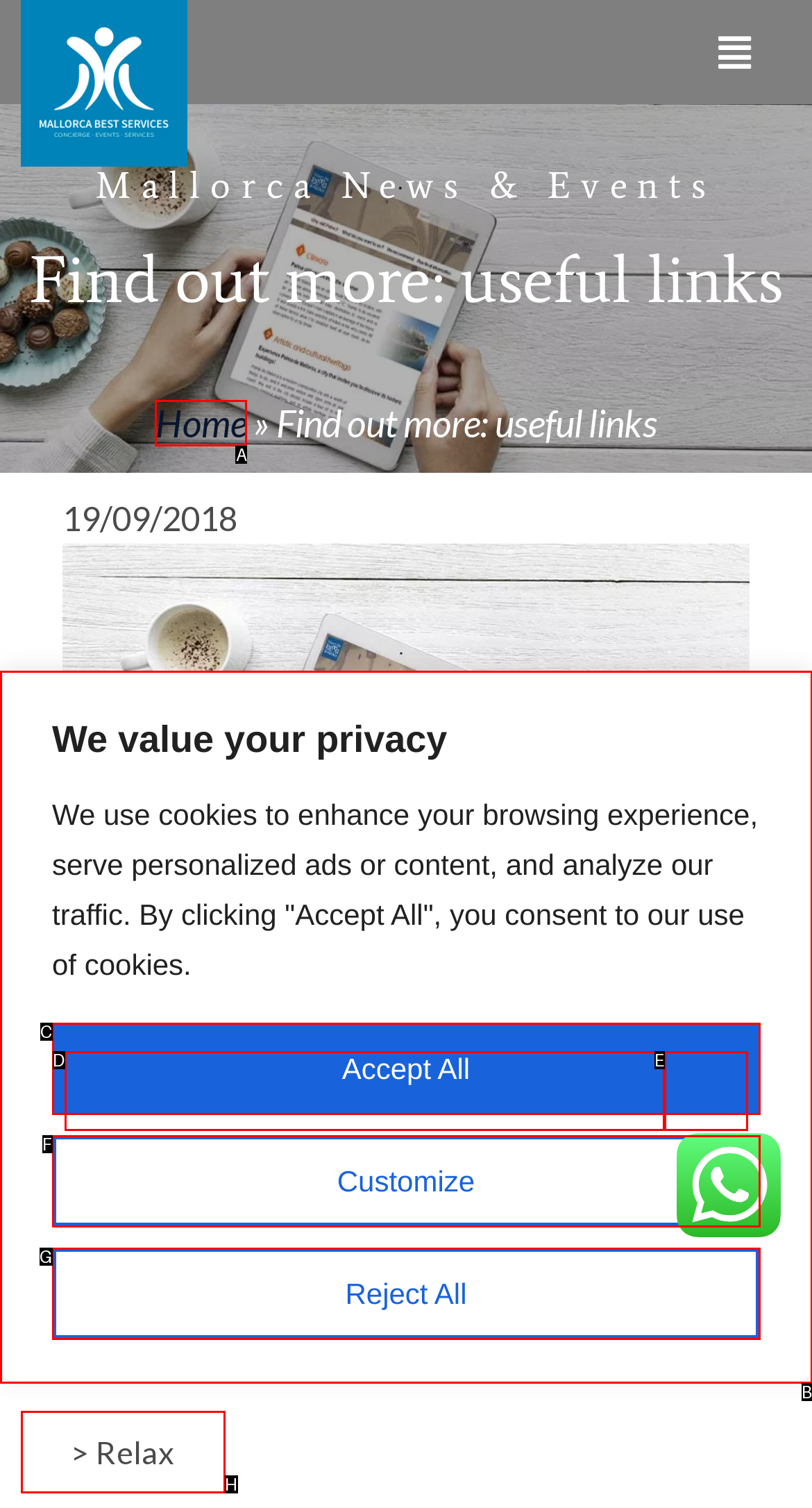Determine which letter corresponds to the UI element to click for this task: view relax page
Respond with the letter from the available options.

H